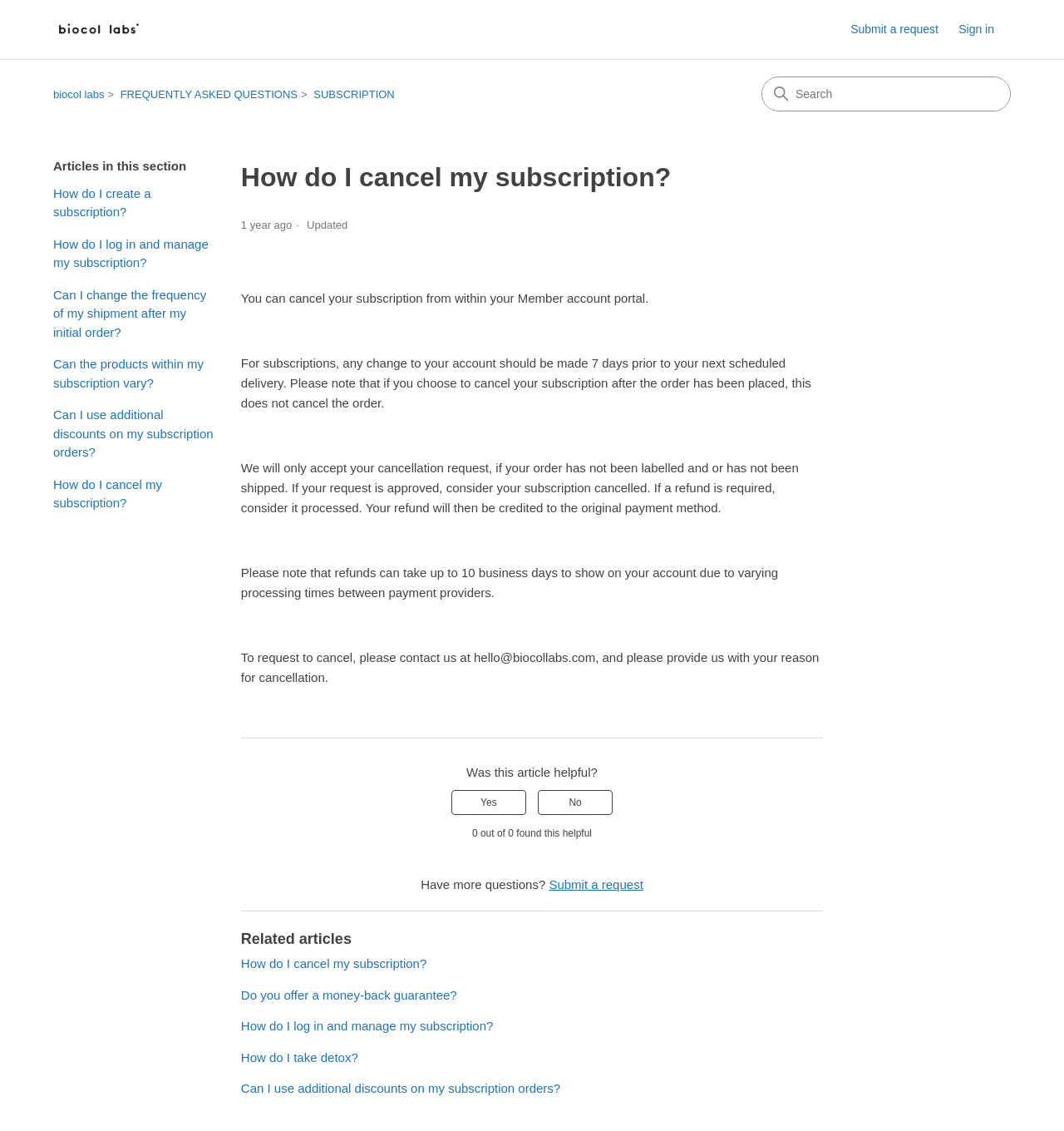Identify the bounding box coordinates for the element that needs to be clicked to fulfill this instruction: "Sign in". Provide the coordinates in the format of four float numbers between 0 and 1: [left, top, right, bottom].

[0.901, 0.019, 0.95, 0.034]